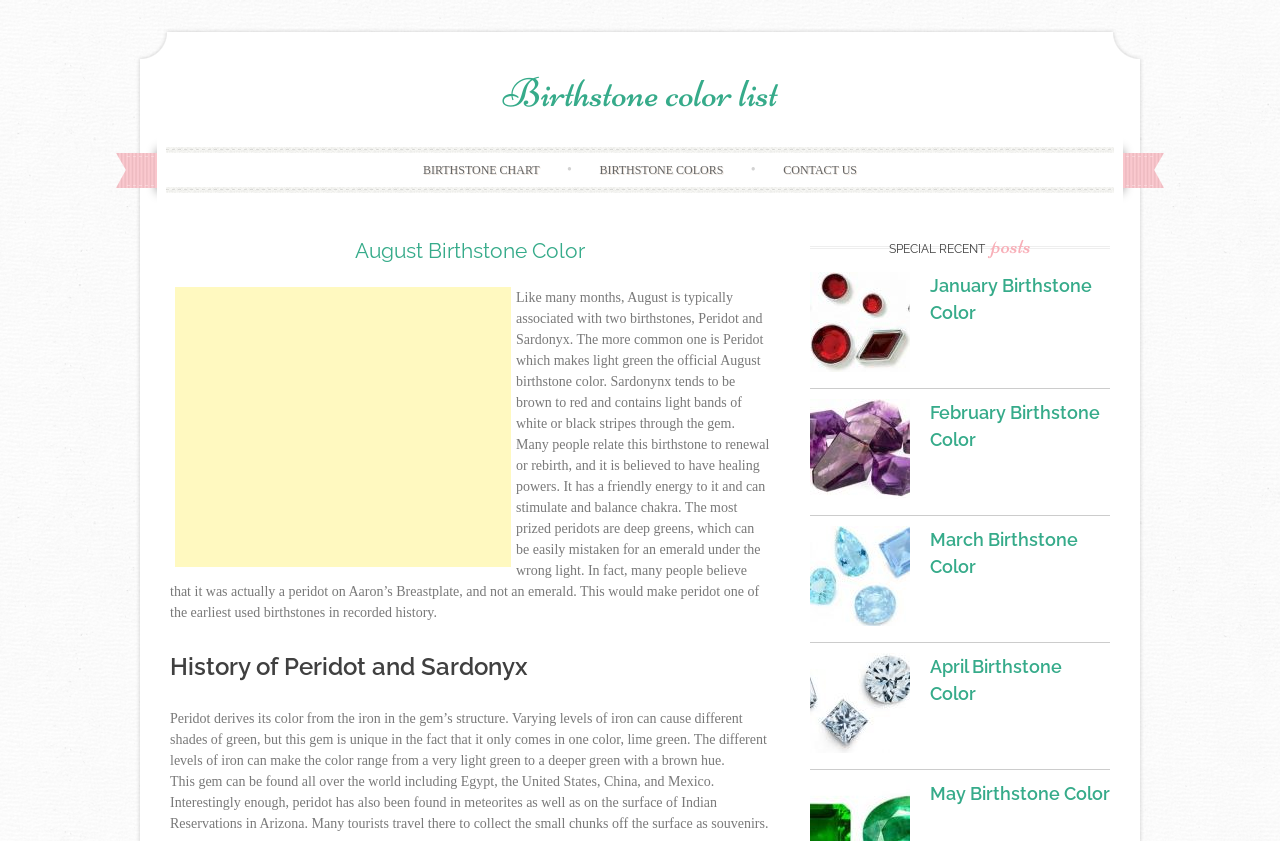Please determine the bounding box coordinates of the element to click in order to execute the following instruction: "Learn about History of Peridot and Sardonyx". The coordinates should be four float numbers between 0 and 1, specified as [left, top, right, bottom].

[0.133, 0.766, 0.602, 0.821]